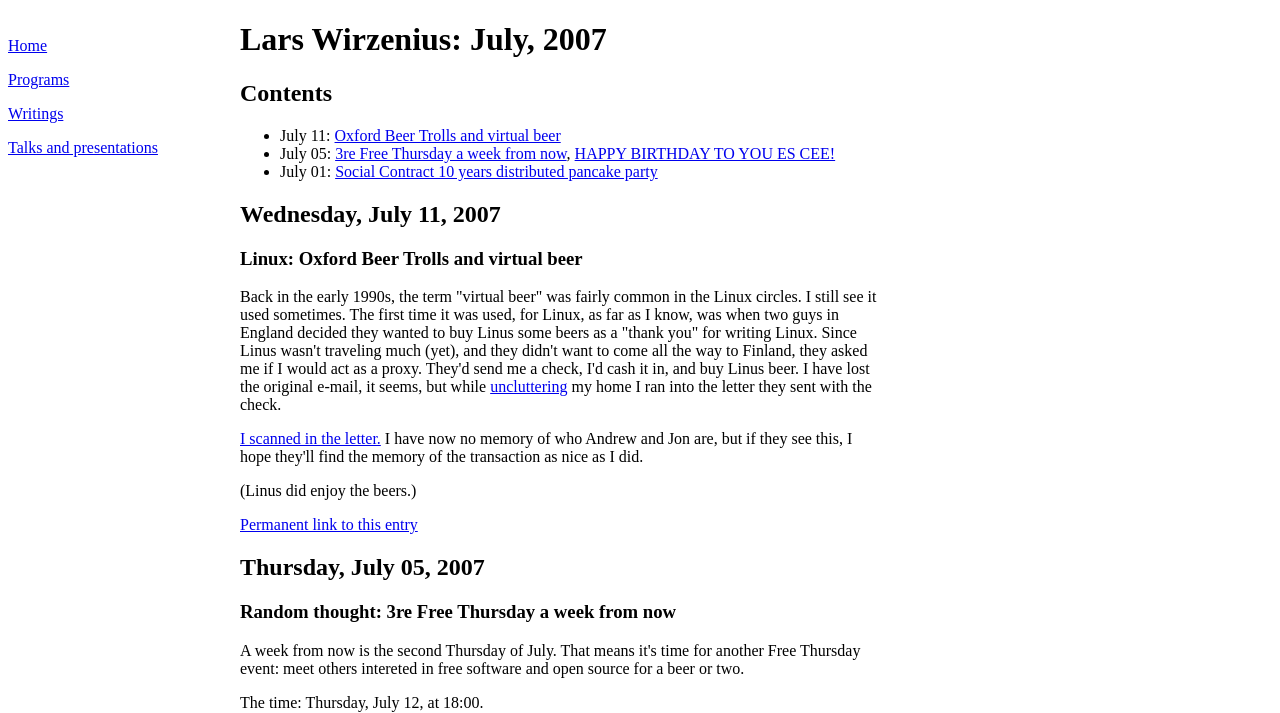Generate the text content of the main heading of the webpage.

Lars Wirzenius: July, 2007